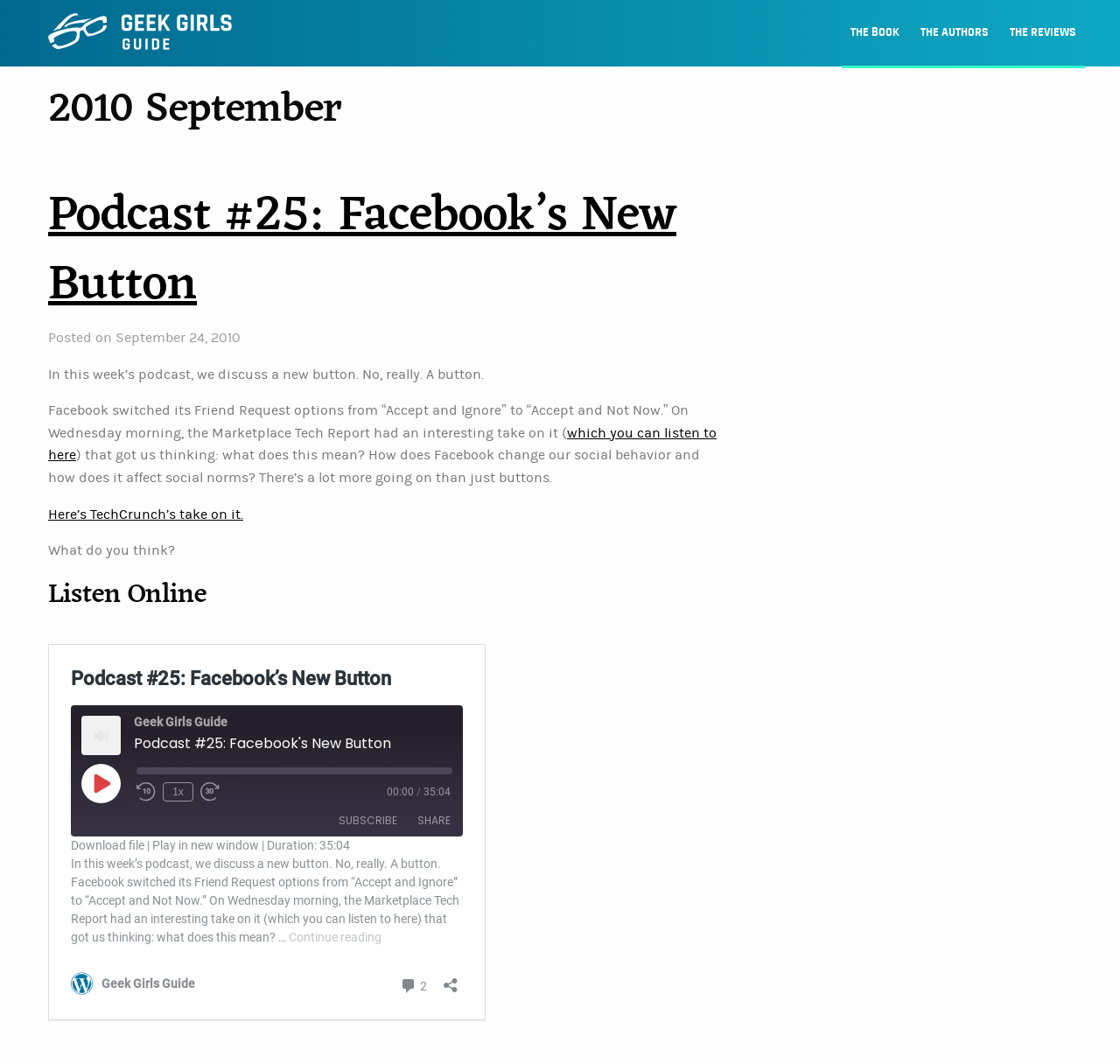Using details from the image, please answer the following question comprehensively:
What is the name of the academy founded by the author?

The webpage mentions that the author founded an academy, and the name of this academy is 'Académie des musiques intemporelles'. This information is provided in the text 'l'Académie des musiques intemporelles qui permet aux élèves d'apprendre à composer leur propre musique'.